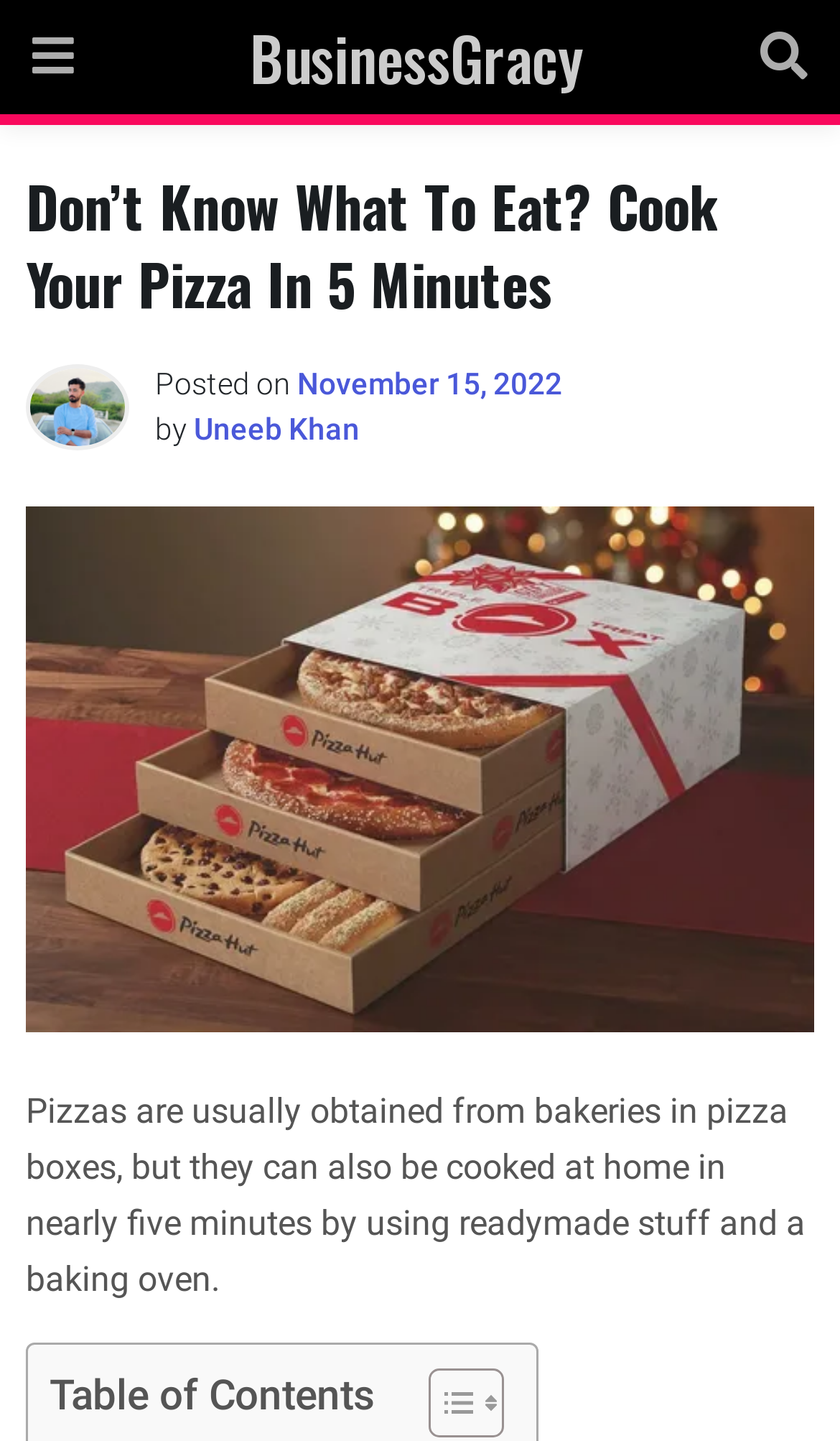Given the following UI element description: "November 15, 2022", find the bounding box coordinates in the webpage screenshot.

[0.354, 0.254, 0.669, 0.278]